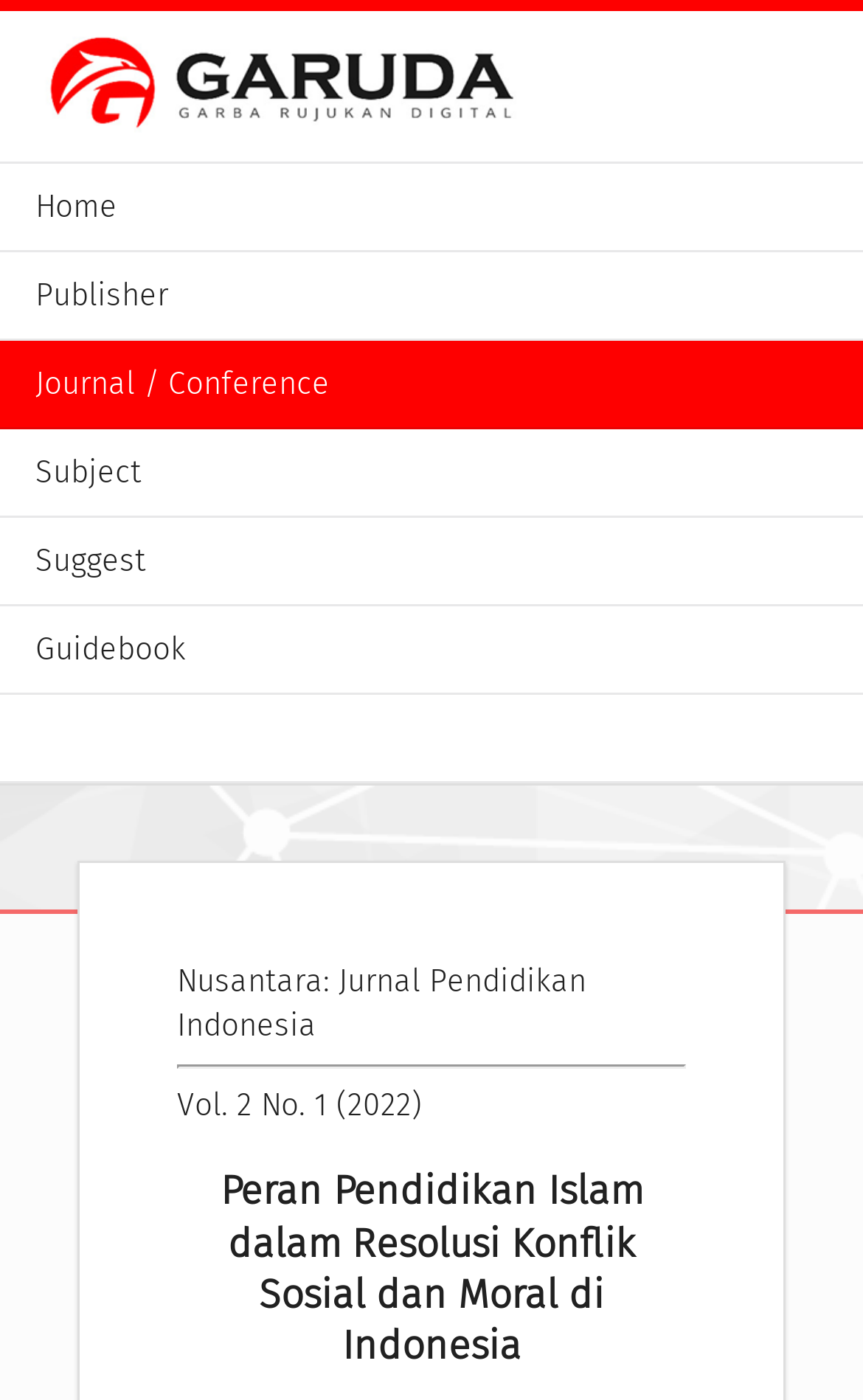Give an extensive and precise description of the webpage.

The webpage is titled "Garuda - Garba Rujukan Digital" and appears to be a digital reference platform. At the top, there is a row of links, including "Home", "Publisher", "Journal / Conference", "Subject", "Suggest", and "Guidebook", which are evenly spaced across the page.

Below the links, there is a small gap, and then a section dedicated to a specific journal or publication. The title "Nusantara: Jurnal Pendidikan Indonesia" is displayed prominently, followed by a horizontal separator line. Below the separator, the volume and issue number "Vol. 2 No. 1 (2022)" is shown.

The main content of the page is a heading that reads "Peran Pendidikan Islam dalam Resolusi Konflik Sosial dan Moral di Indonesia", which is positioned below the journal information. The heading is centered and takes up a significant portion of the page.